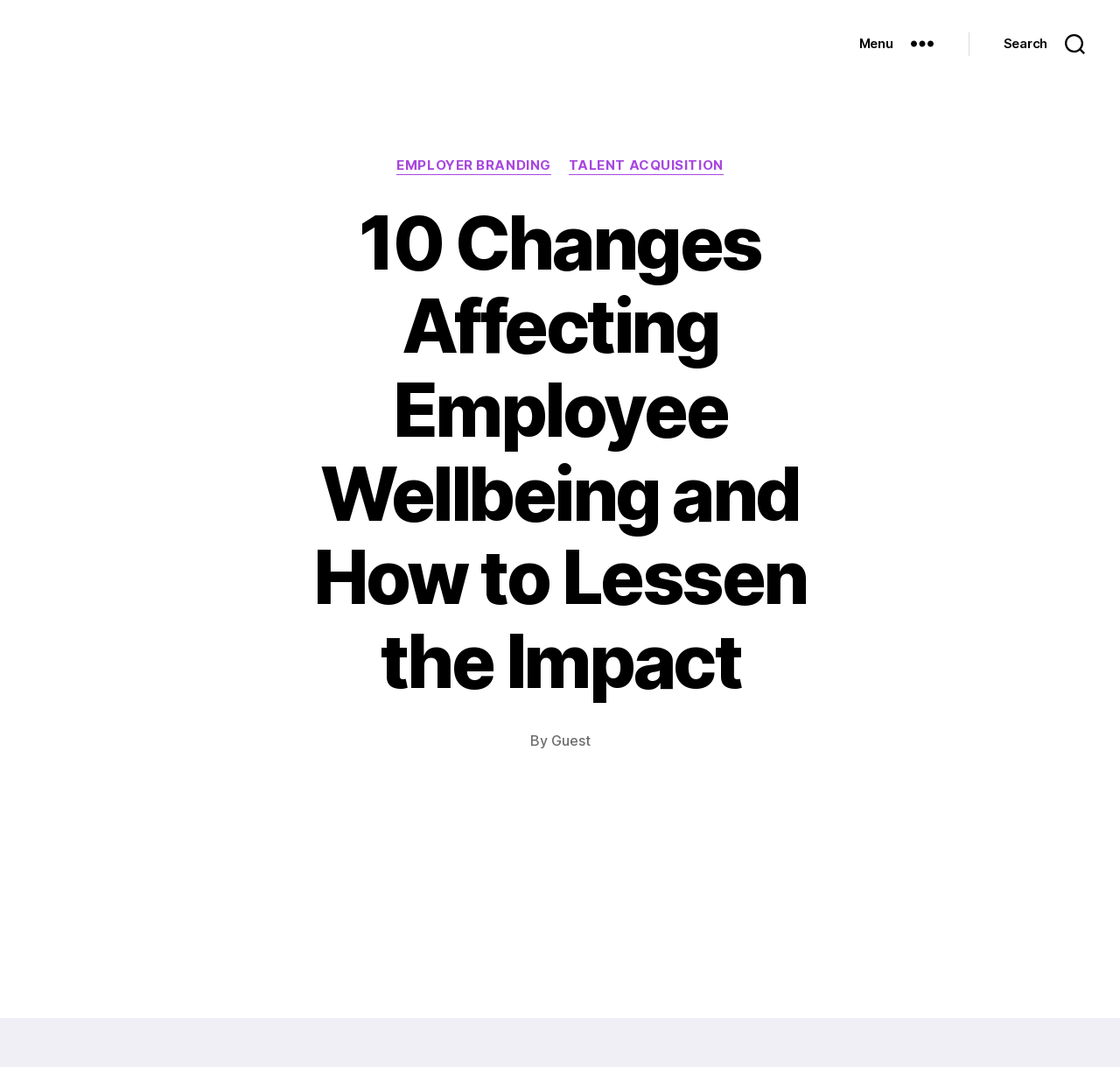How many categories are listed?
Kindly offer a detailed explanation using the data available in the image.

The categories are listed in the top section of the webpage, below the menu and search buttons. There are two categories listed: 'EMPLOYER BRANDING' and 'TALENT ACQUISITION'.